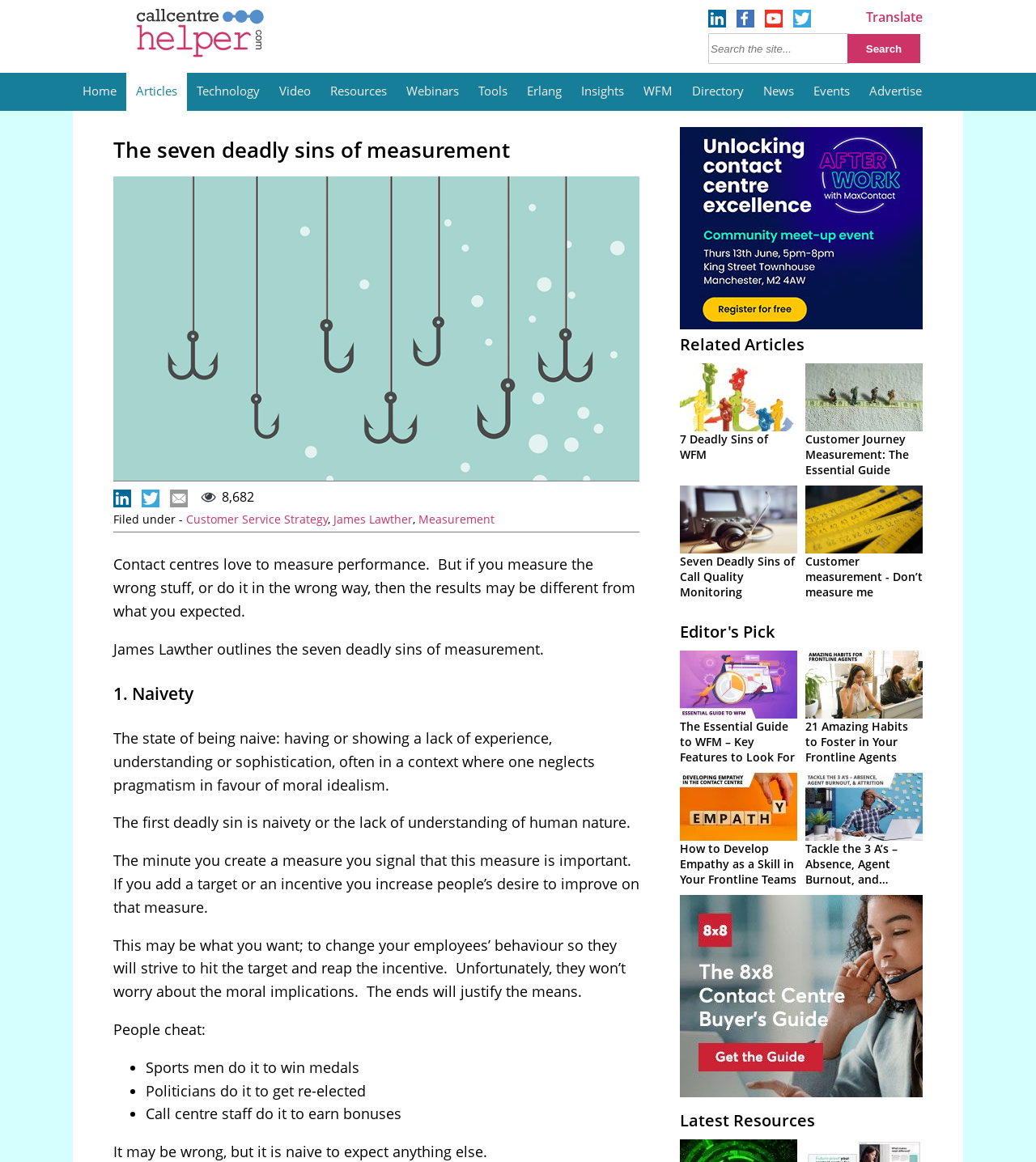Locate the bounding box coordinates of the element that needs to be clicked to carry out the instruction: "Click the 'Translate' link". The coordinates should be given as four float numbers ranging from 0 to 1, i.e., [left, top, right, bottom].

[0.836, 0.007, 0.891, 0.022]